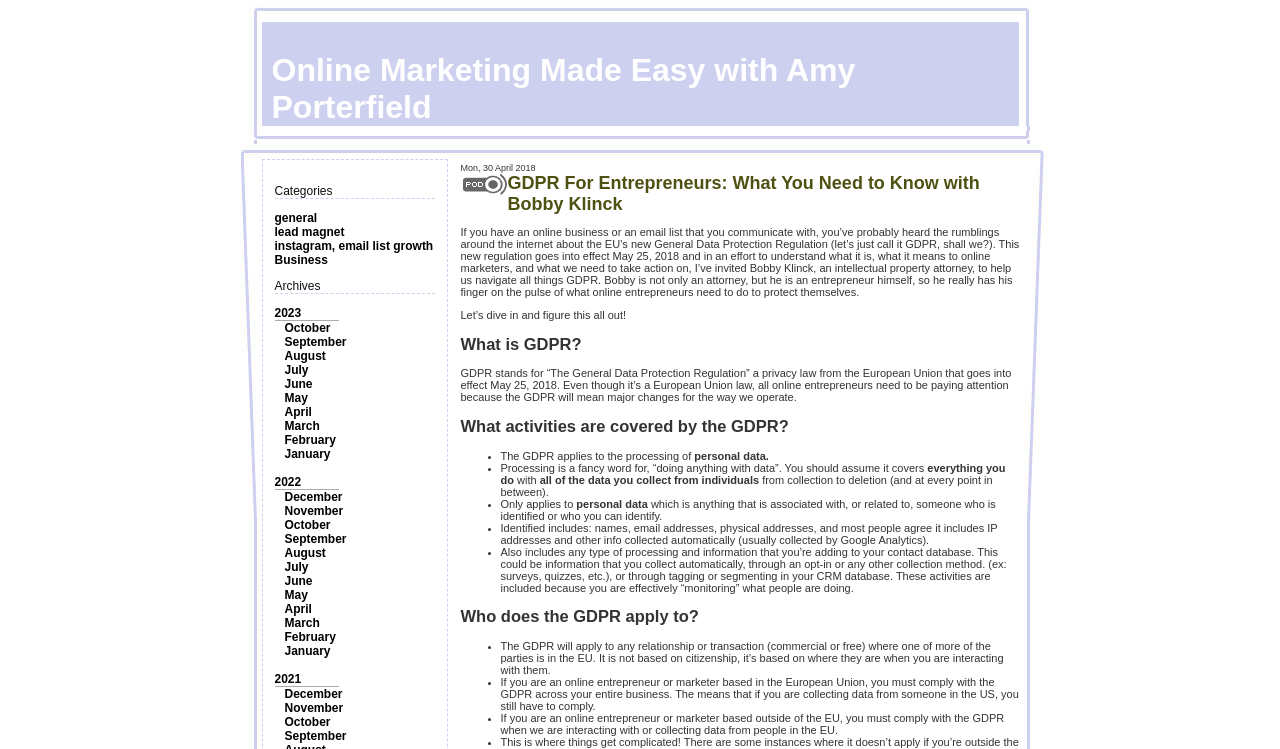Show the bounding box coordinates of the region that should be clicked to follow the instruction: "Click on the 'general' category."

[0.214, 0.282, 0.248, 0.3]